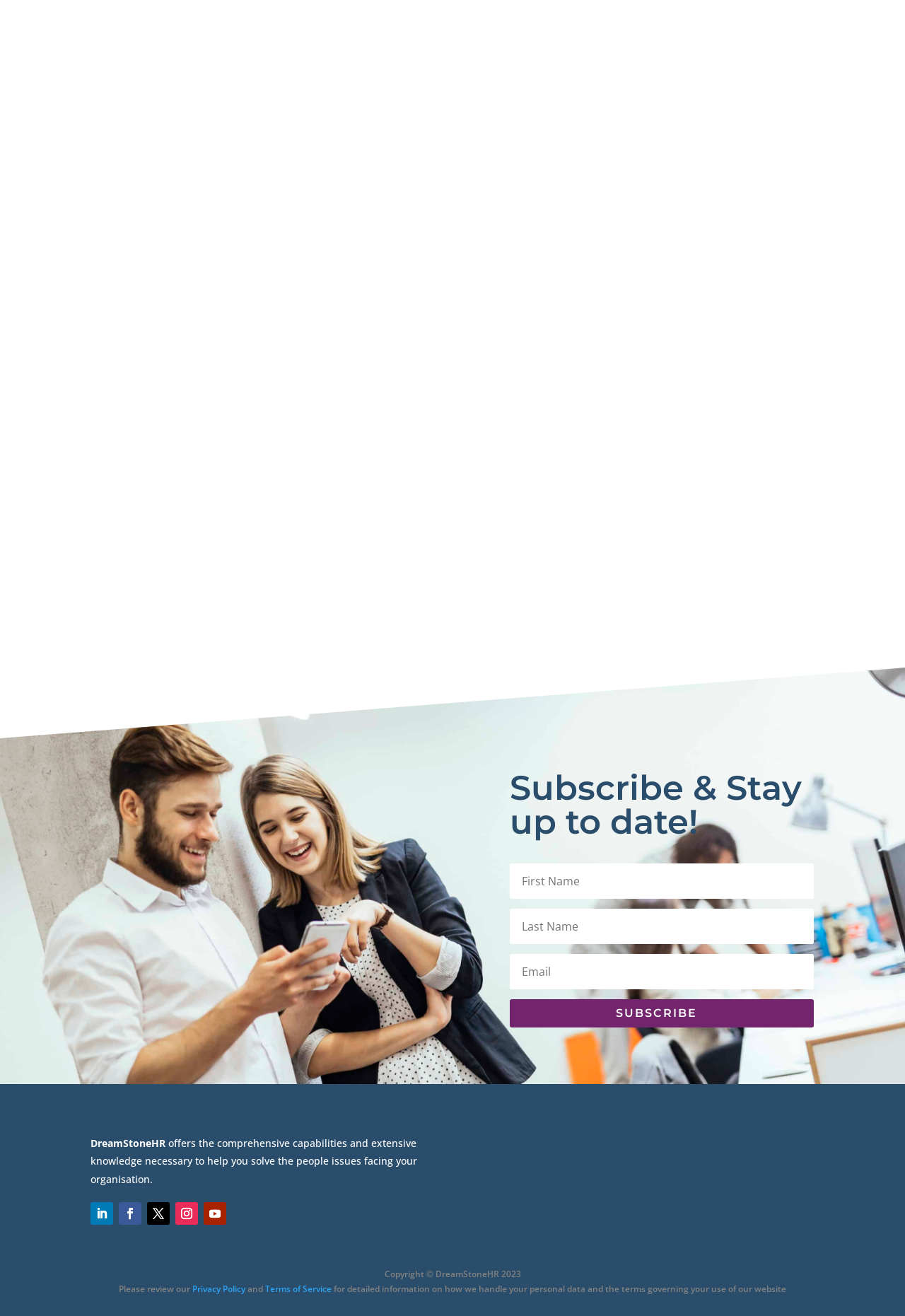Please find the bounding box coordinates of the element that needs to be clicked to perform the following instruction: "Contact DreamStoneHR". The bounding box coordinates should be four float numbers between 0 and 1, represented as [left, top, right, bottom].

[0.559, 0.867, 0.634, 0.878]